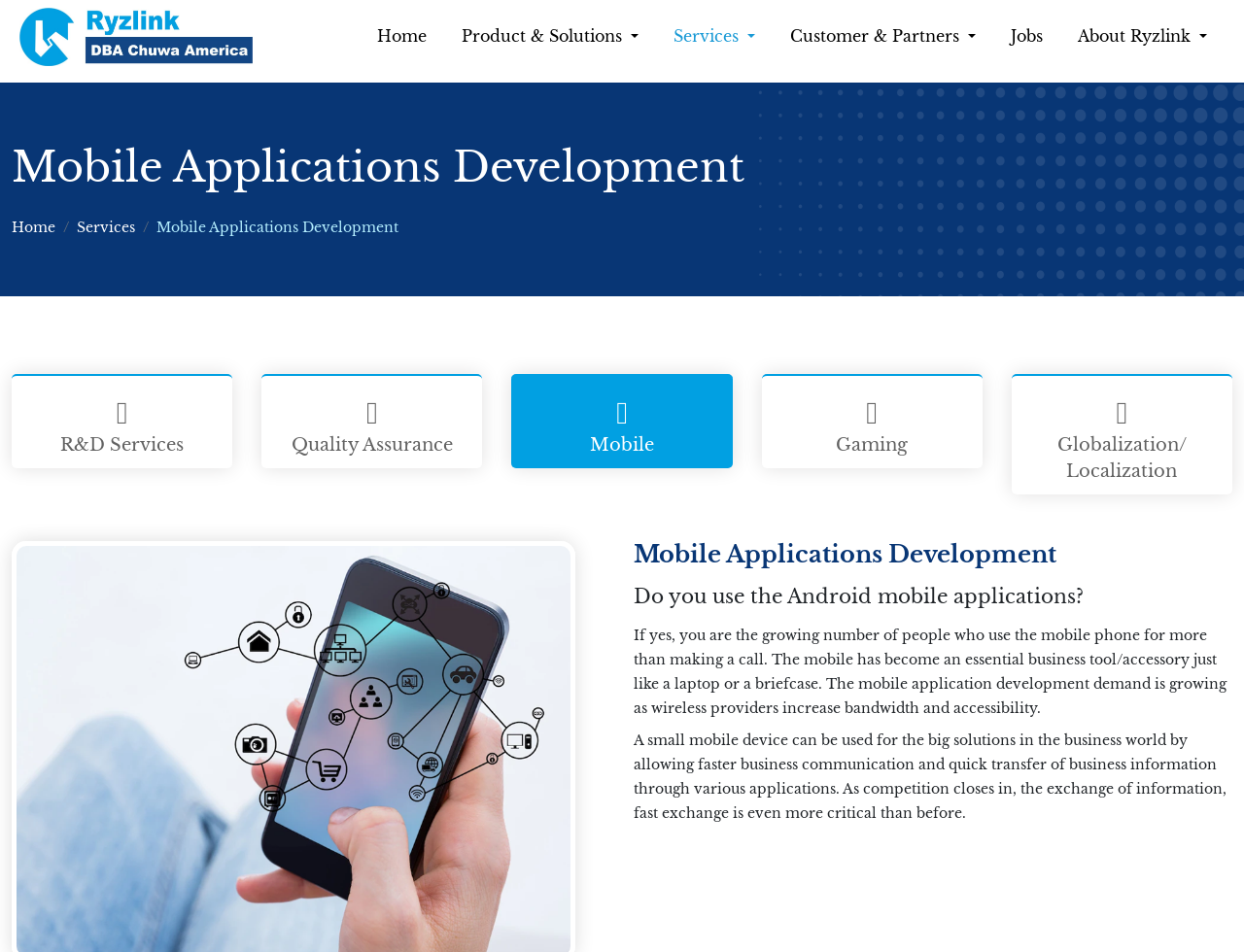Please locate the clickable area by providing the bounding box coordinates to follow this instruction: "Explore R&D Services".

[0.009, 0.393, 0.187, 0.492]